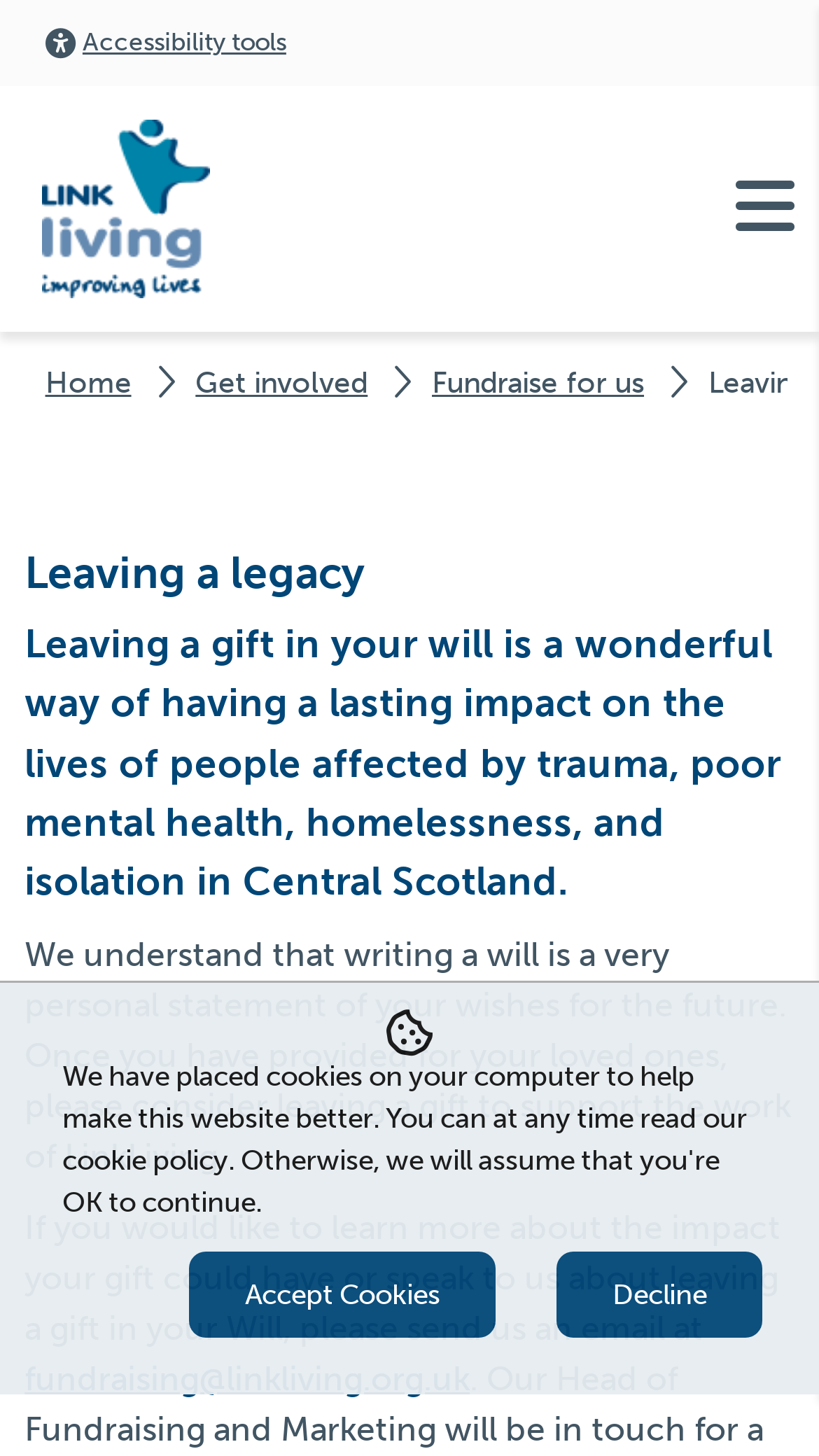Can you determine the bounding box coordinates of the area that needs to be clicked to fulfill the following instruction: "Learn more about getting involved"?

[0.239, 0.251, 0.449, 0.275]